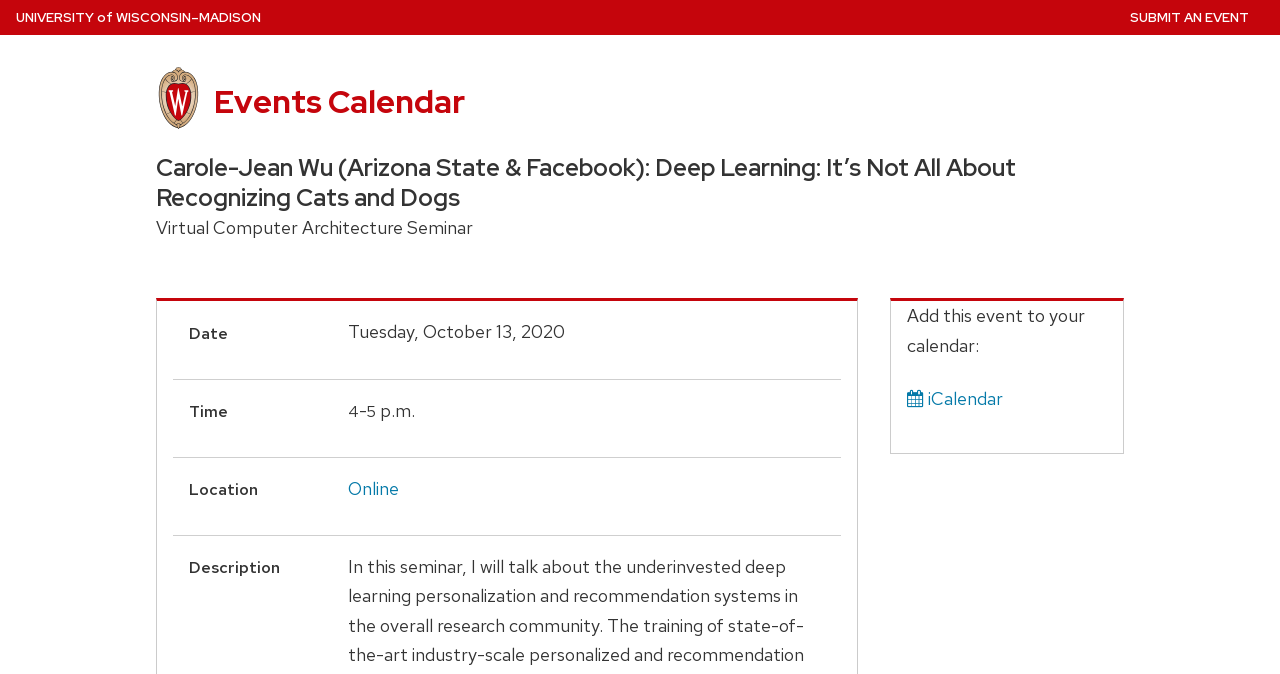What is the location of the event?
Please use the visual content to give a single word or phrase answer.

Online